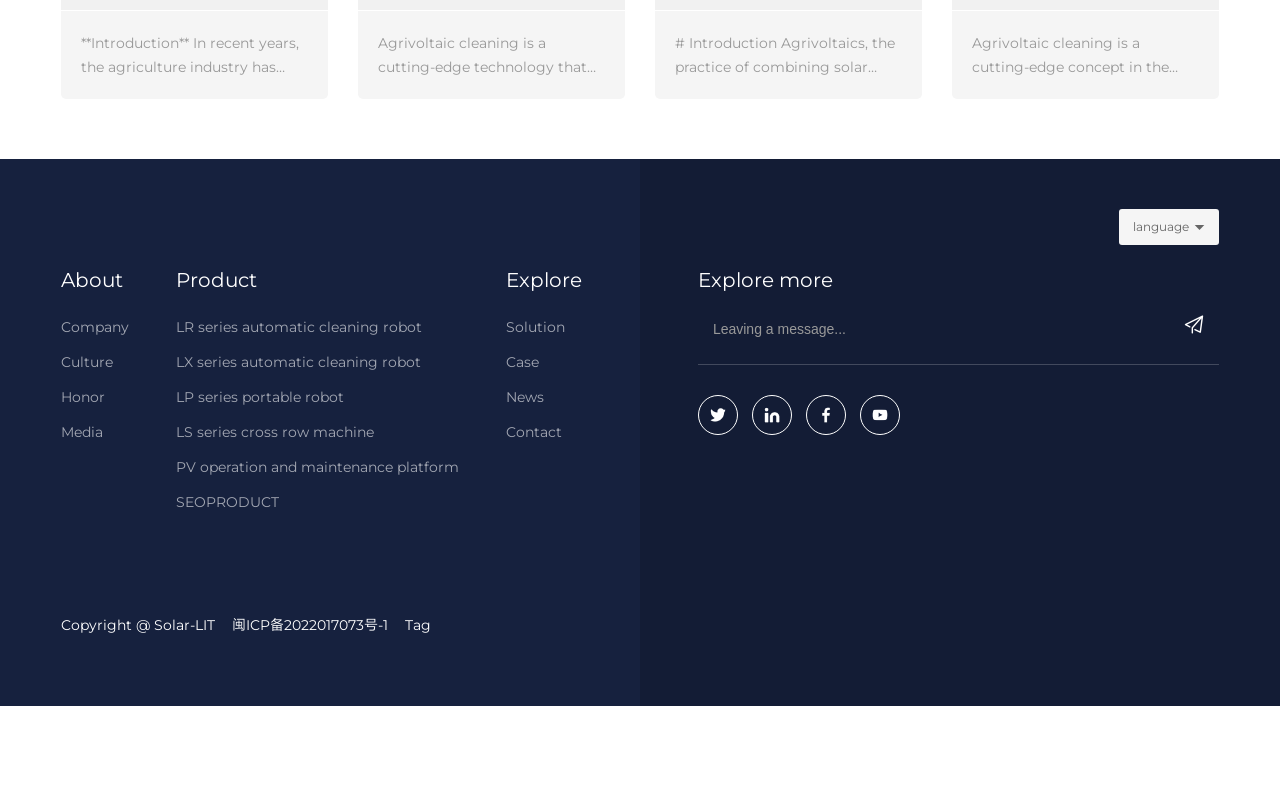Give a concise answer using only one word or phrase for this question:
What is the company's social media presence?

Twitter, LinkedIn, Facebook, YouTube